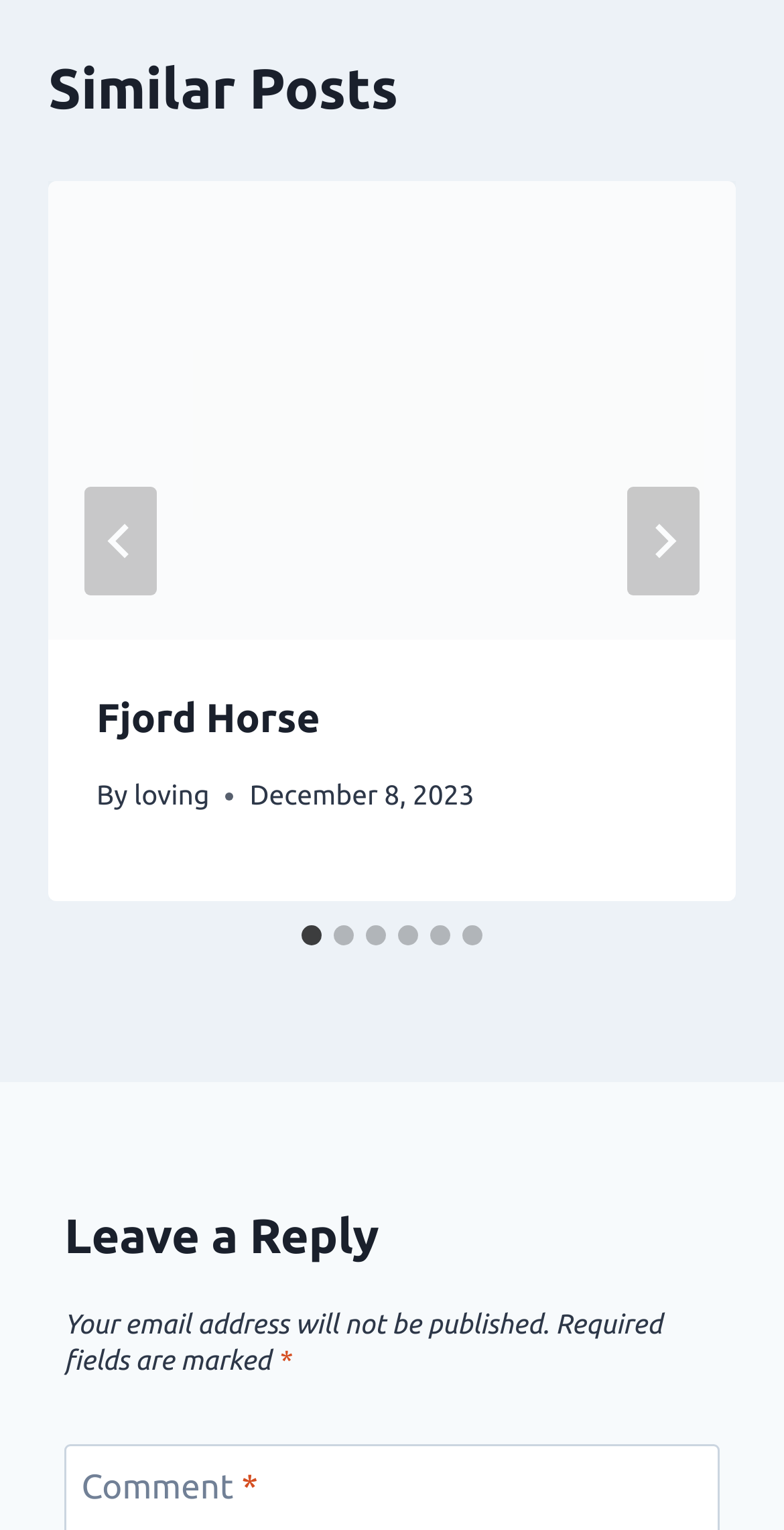Answer the following query with a single word or phrase:
How many slides are there in total?

6